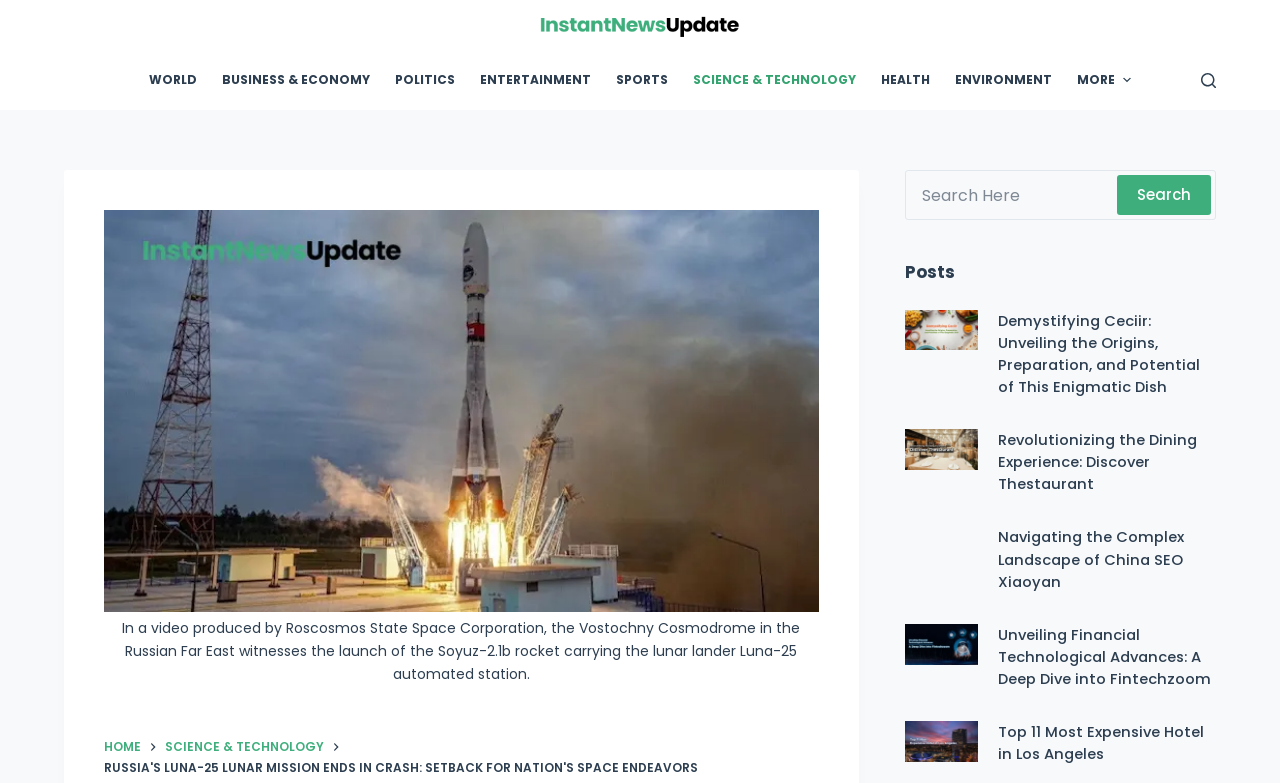What is the topic of the first article?
Using the information from the image, give a concise answer in one word or a short phrase.

Luna-25 Lunar Mission